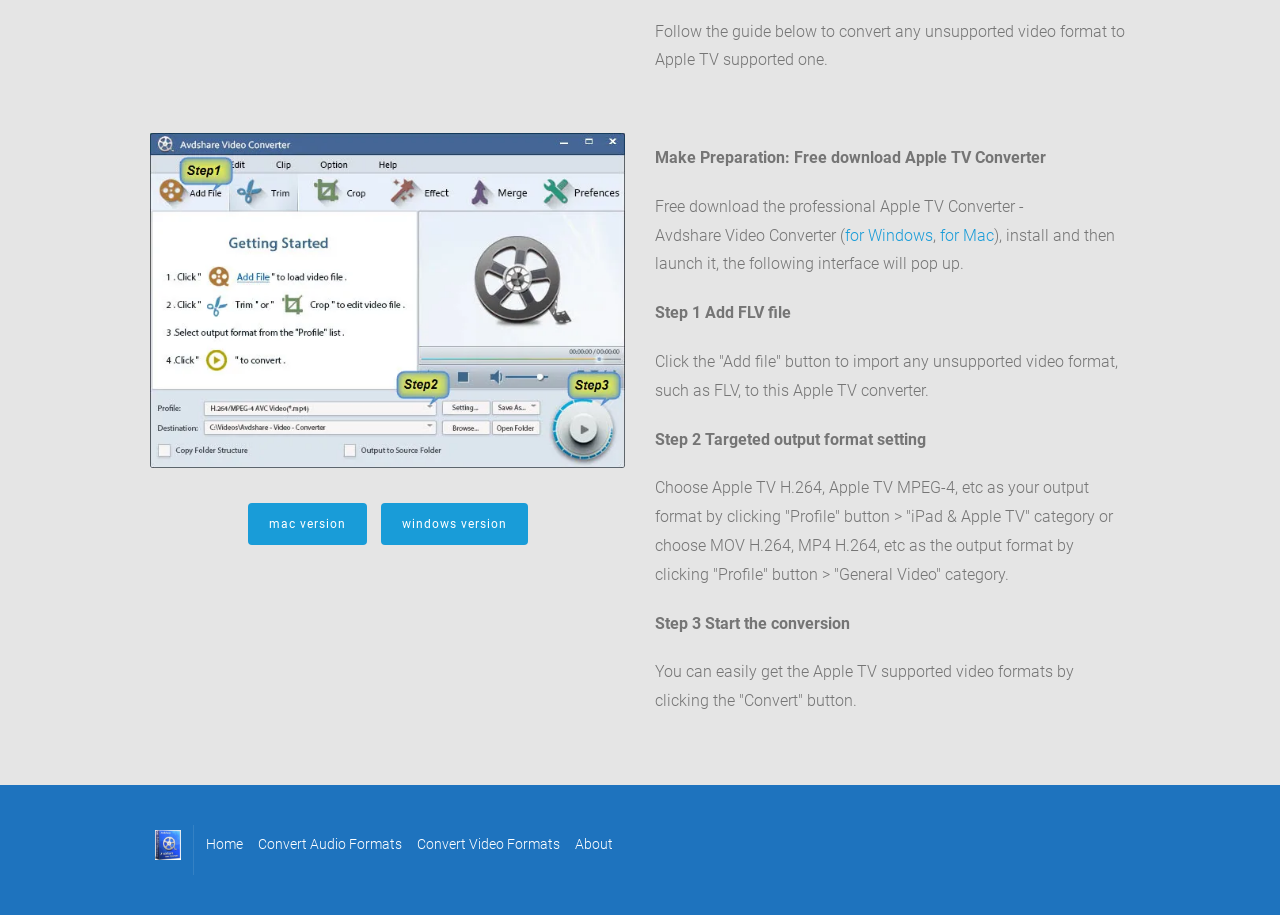Provide the bounding box coordinates of the UI element this sentence describes: "Home".

[0.161, 0.909, 0.19, 0.936]